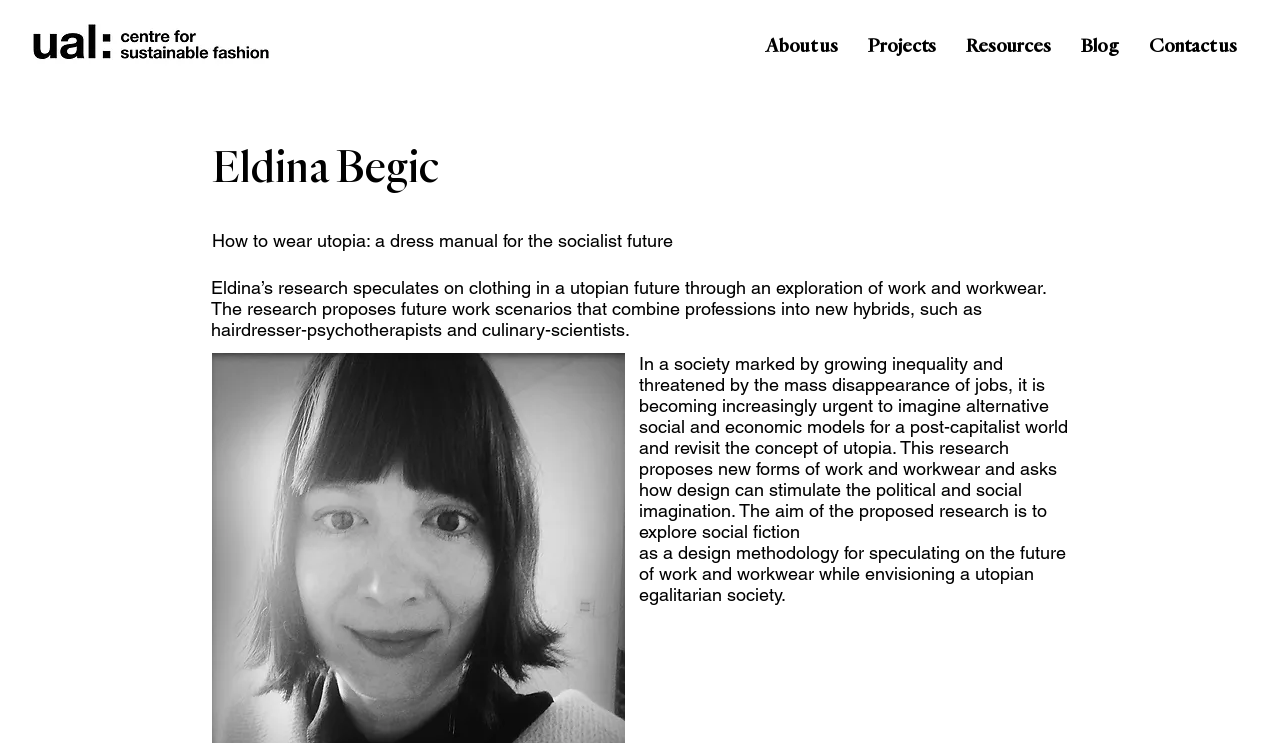Provide a brief response to the question below using one word or phrase:
How many navigation links are there?

5